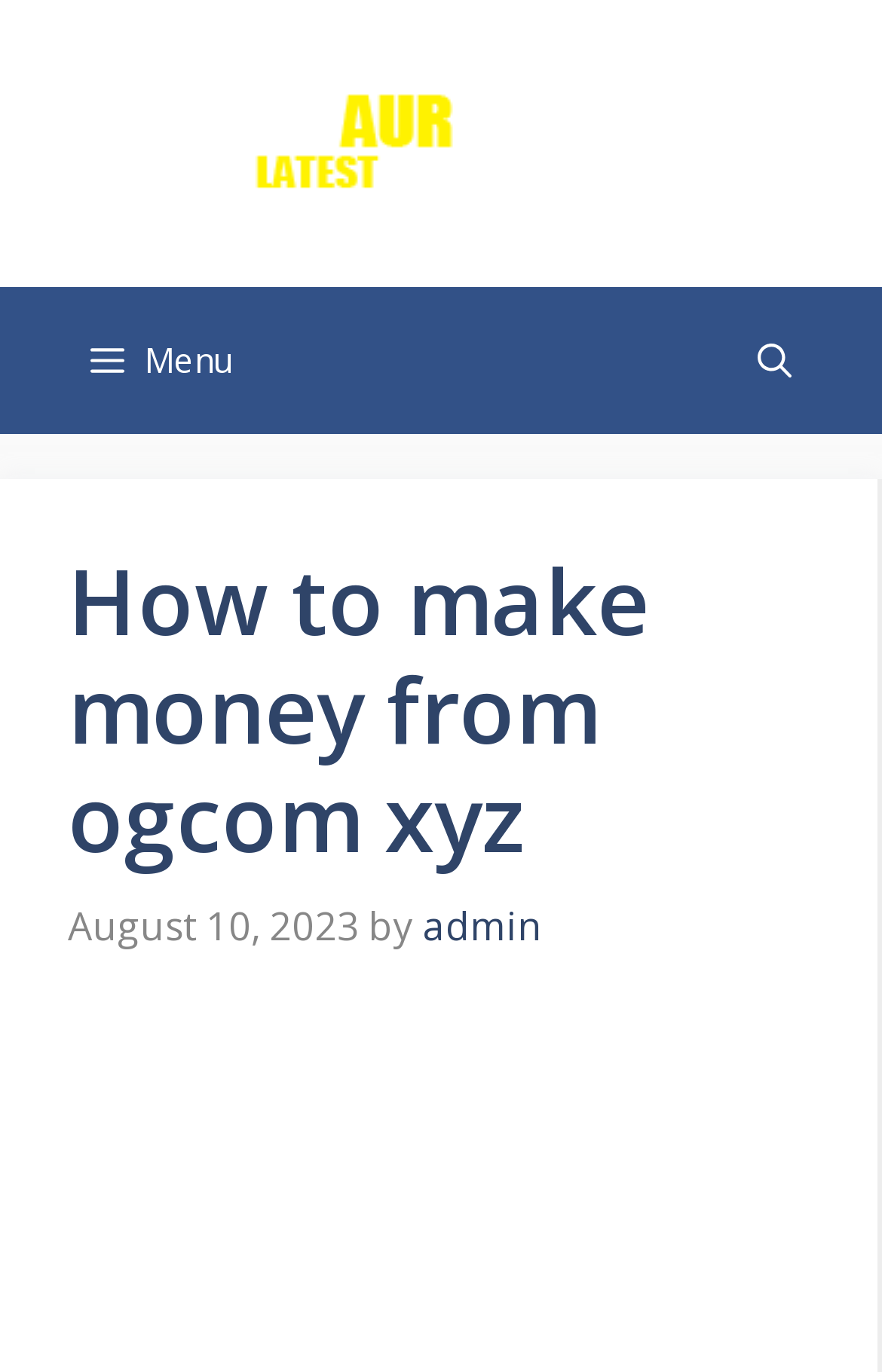What is the purpose of the button in the navigation bar?
Using the visual information, answer the question in a single word or phrase.

Menu